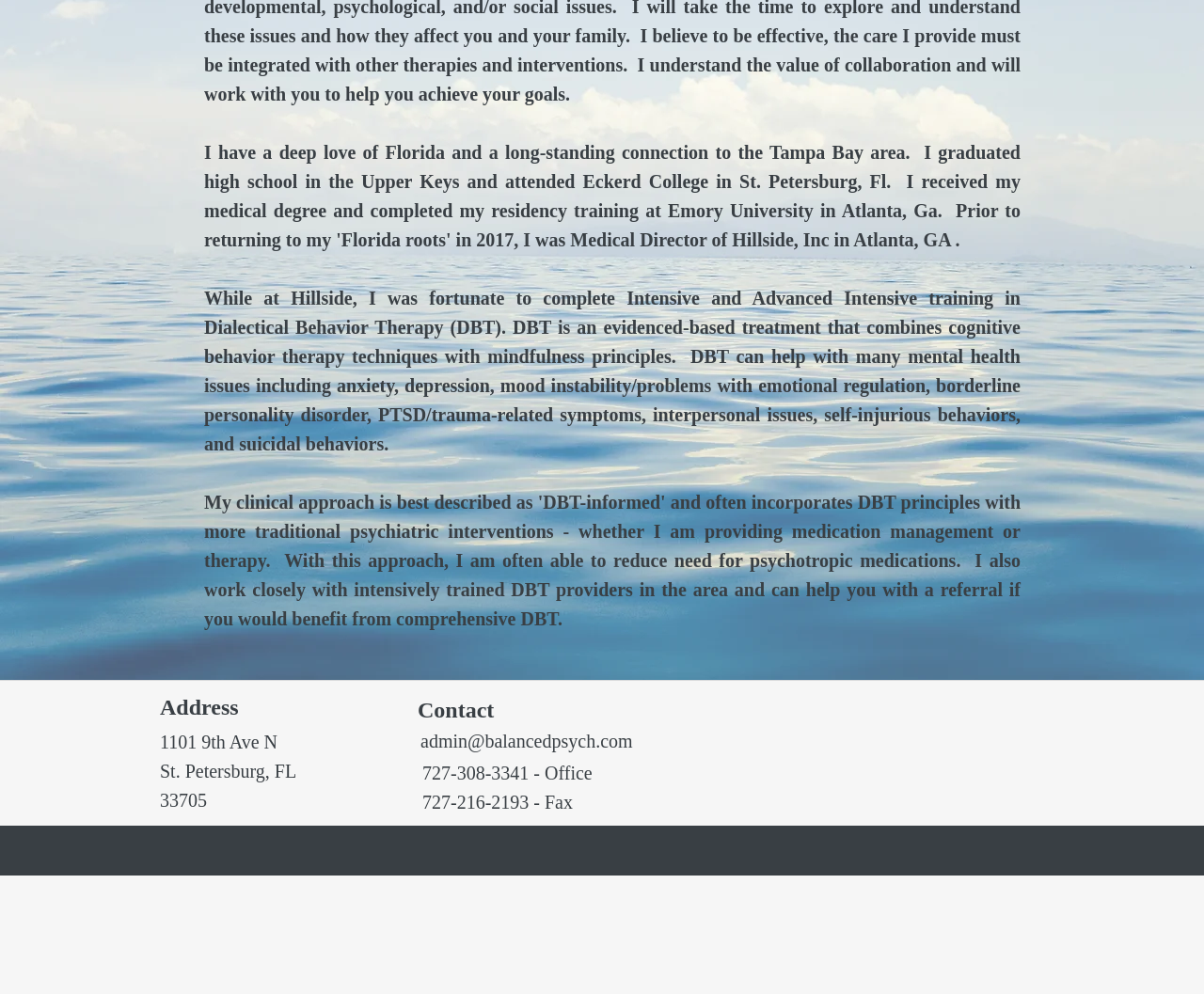Based on the description "admin@balancedpsych.com", find the bounding box of the specified UI element.

[0.349, 0.735, 0.525, 0.756]